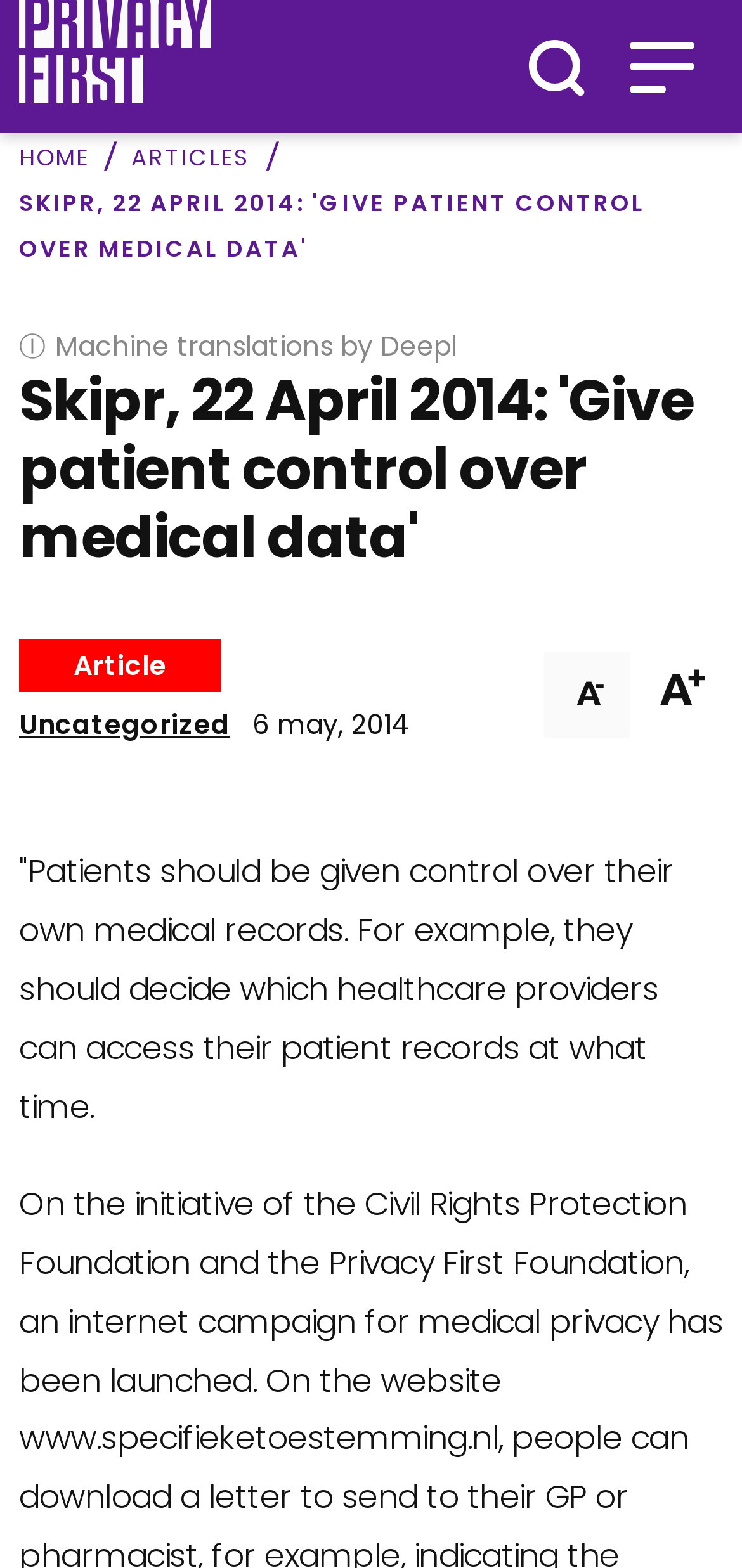Pinpoint the bounding box coordinates of the element you need to click to execute the following instruction: "Go to the HOME page". The bounding box should be represented by four float numbers between 0 and 1, in the format [left, top, right, bottom].

[0.026, 0.09, 0.121, 0.11]